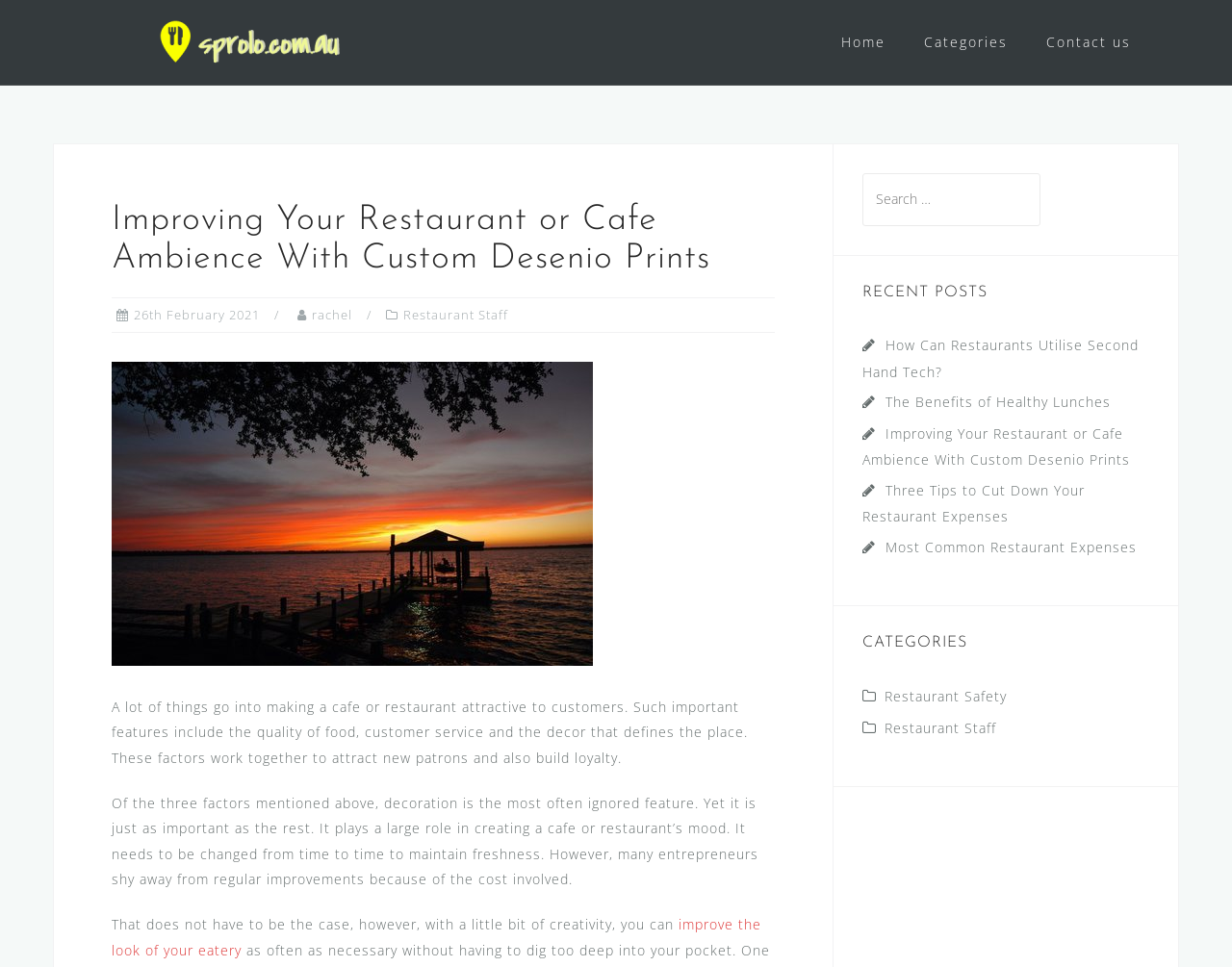What is the purpose of the search box?
Provide an in-depth and detailed explanation in response to the question.

I found the search box on the right-hand side of the webpage, and it has a label 'Search for:' next to it. This suggests that the purpose of the search box is to allow users to search for specific content on the website.